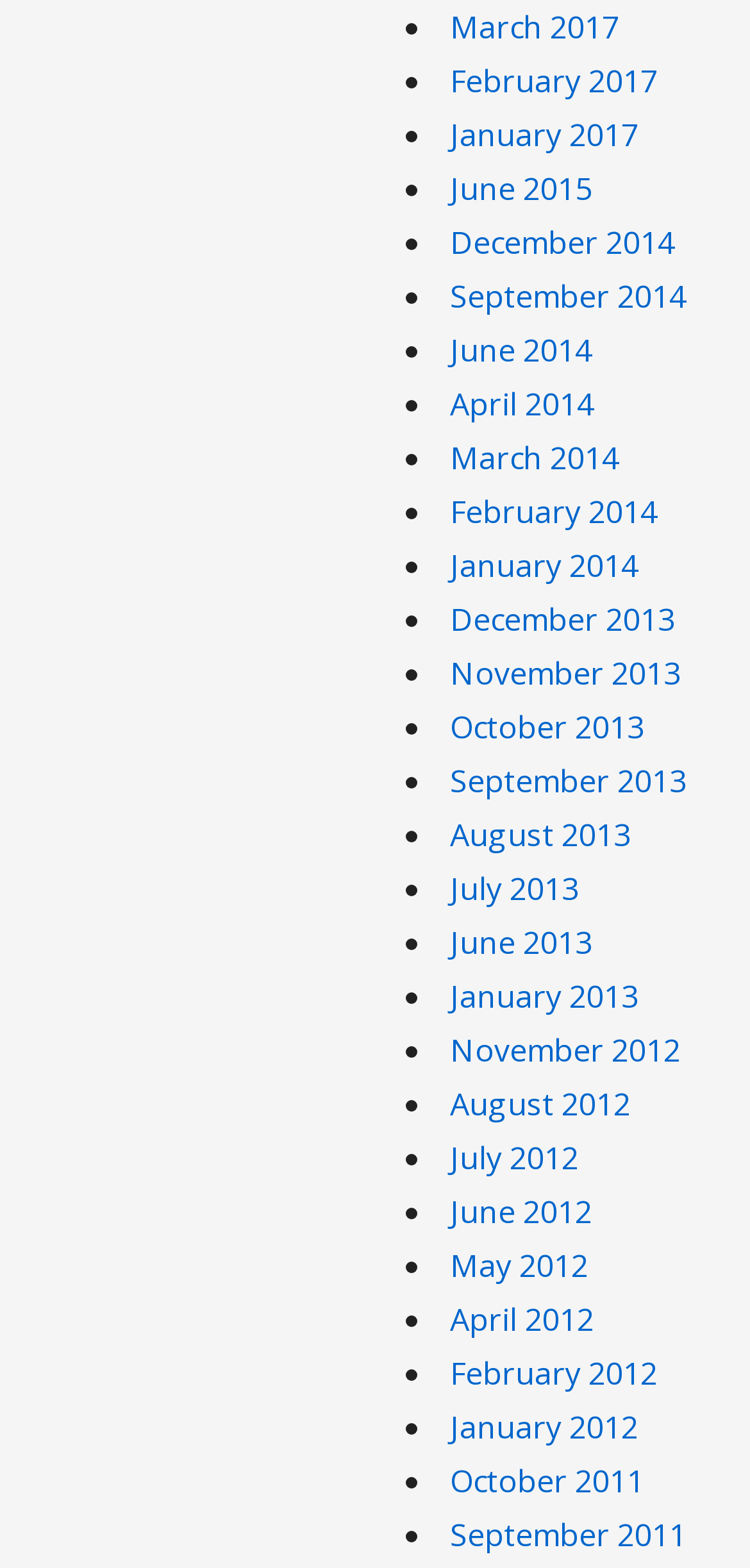How many links are there for the year 2014?
Carefully examine the image and provide a detailed answer to the question.

I counted the number of links for the year 2014 by looking at the list of links and found that there are four links: April 2014, June 2014, March 2014, and September 2014.